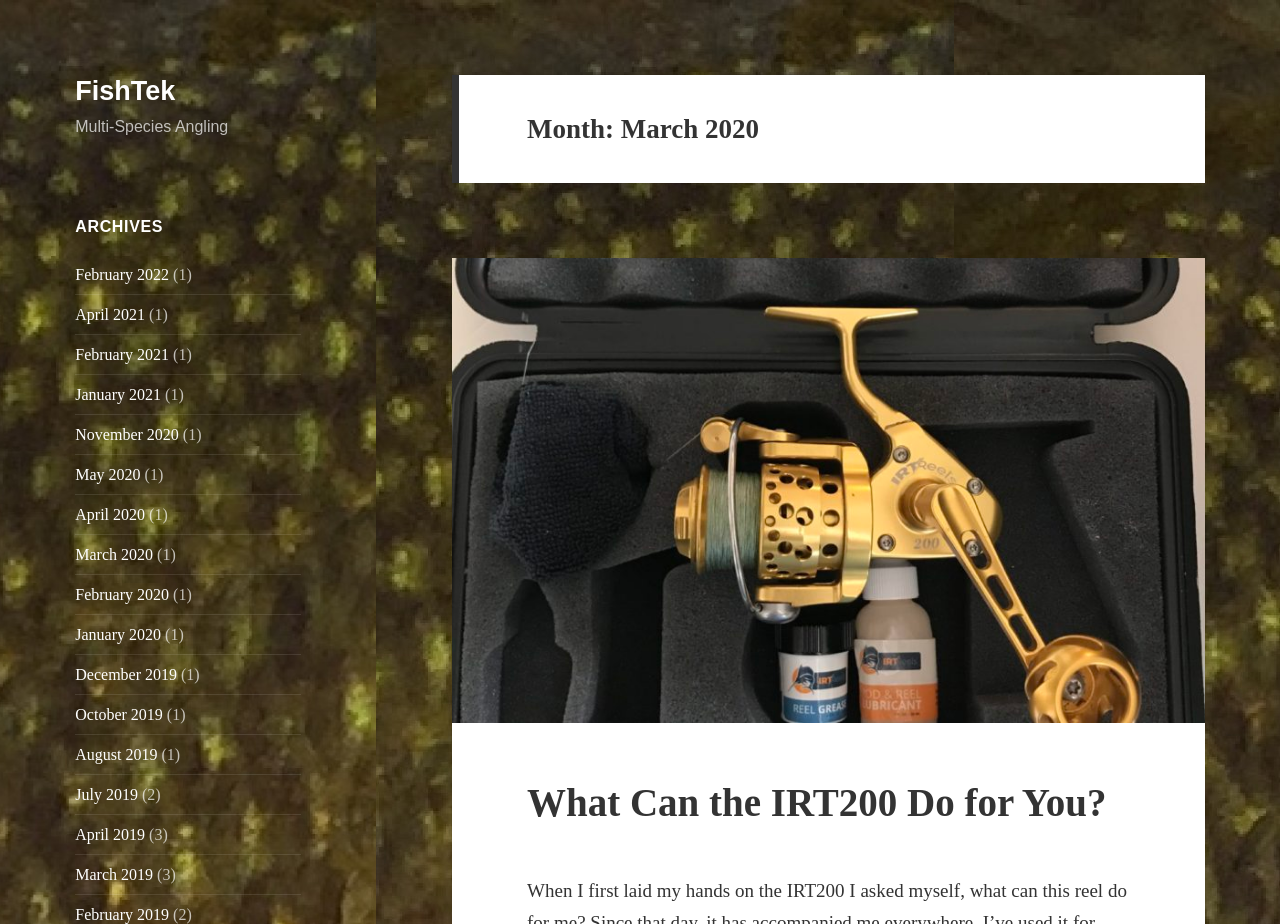Please find and provide the title of the webpage.

Month: March 2020